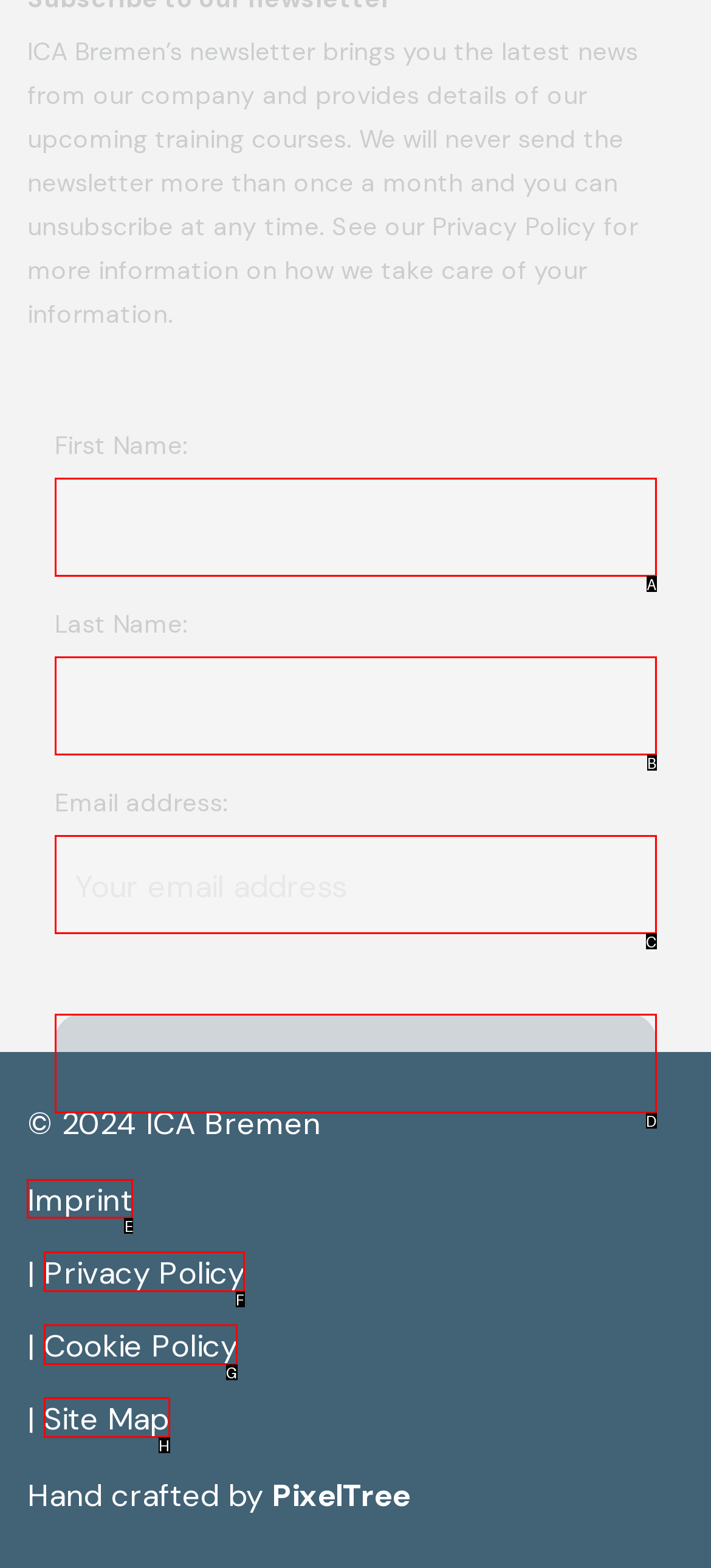Determine the letter of the UI element that you need to click to perform the task: View imprint.
Provide your answer with the appropriate option's letter.

E